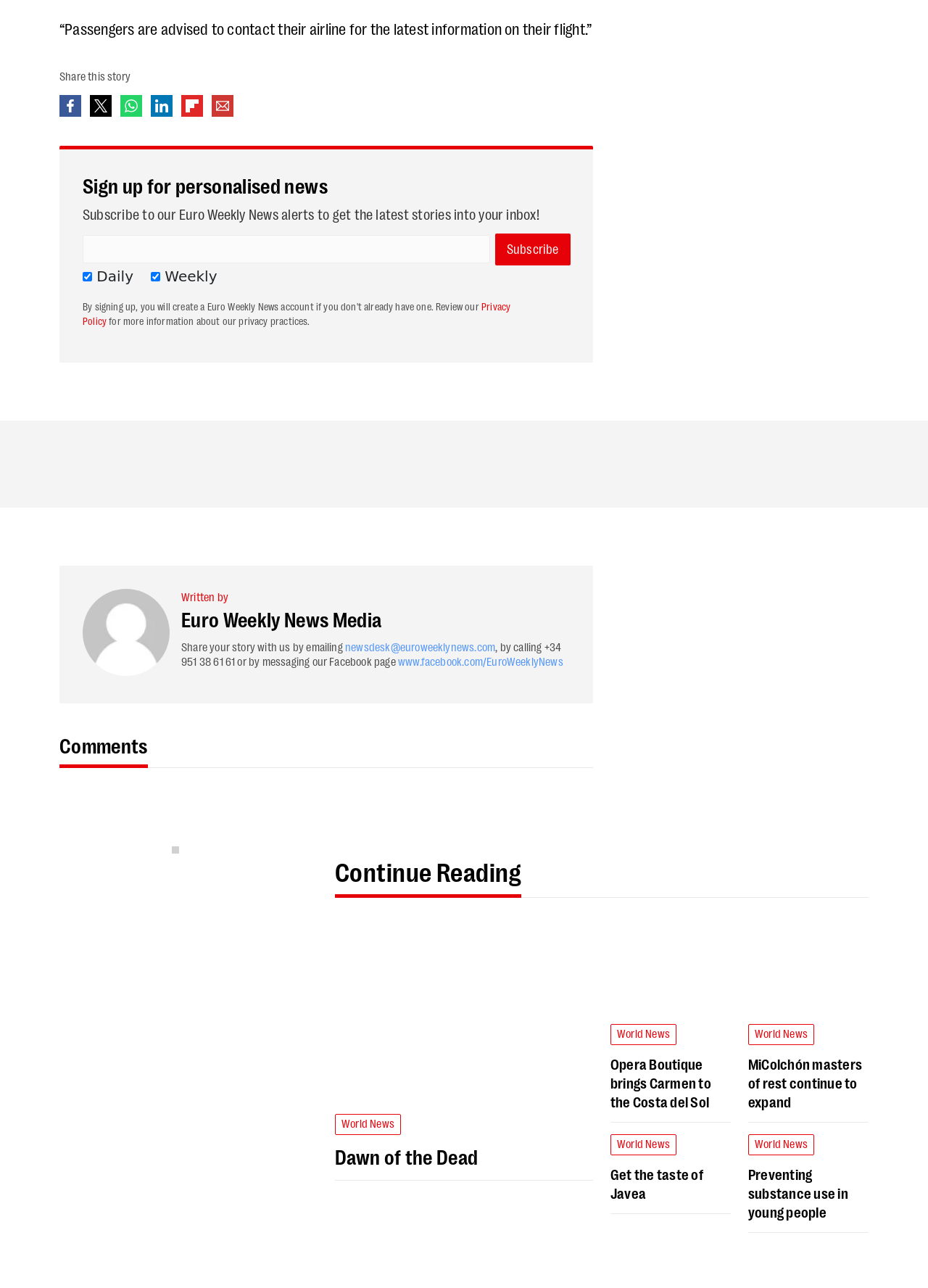Using floating point numbers between 0 and 1, provide the bounding box coordinates in the format (top-left x, top-left y, bottom-right x, bottom-right y). Locate the UI element described here: Get the taste of Javea

[0.658, 0.904, 0.788, 0.933]